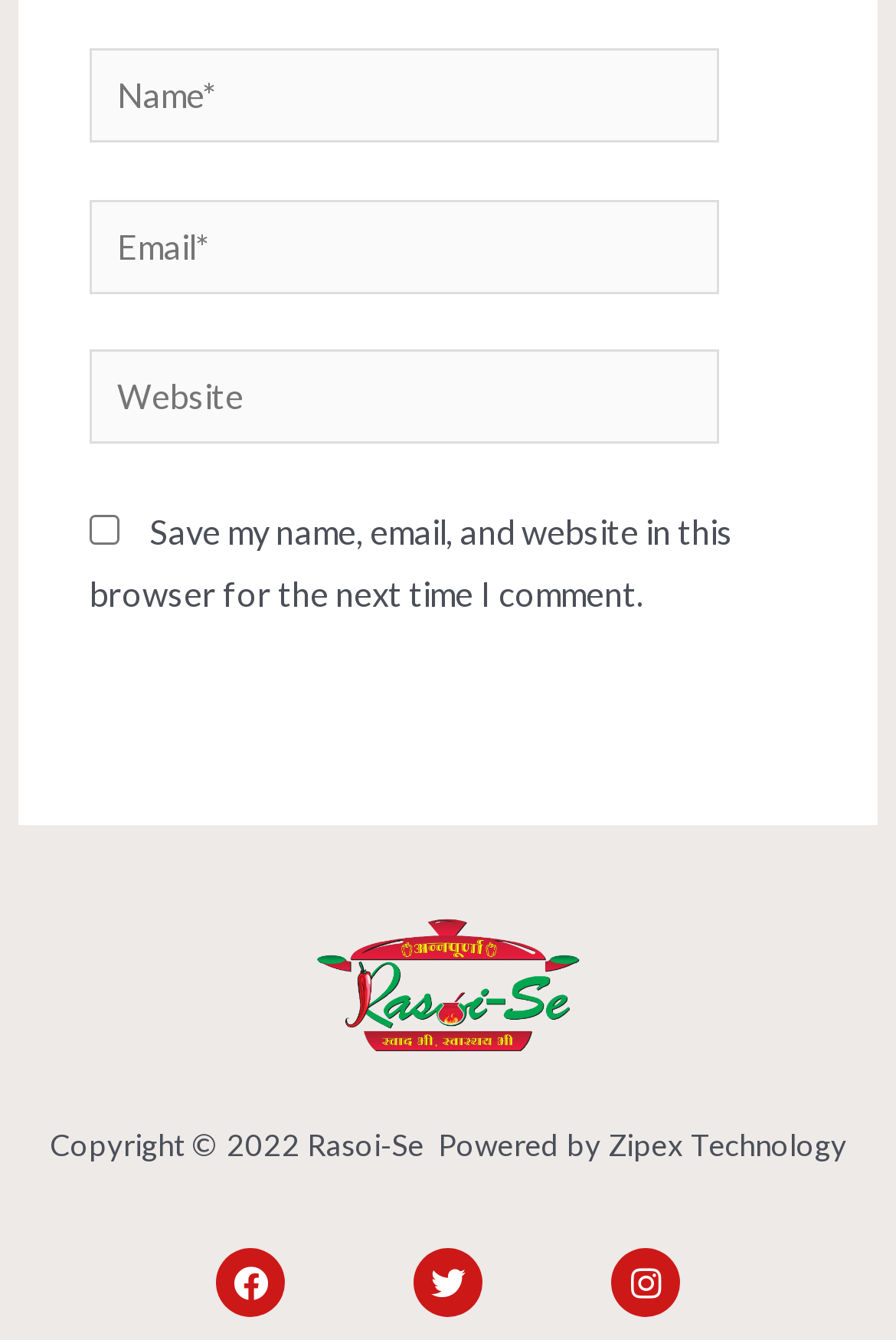Kindly provide the bounding box coordinates of the section you need to click on to fulfill the given instruction: "Follow the Facebook link".

[0.241, 0.932, 0.318, 0.983]